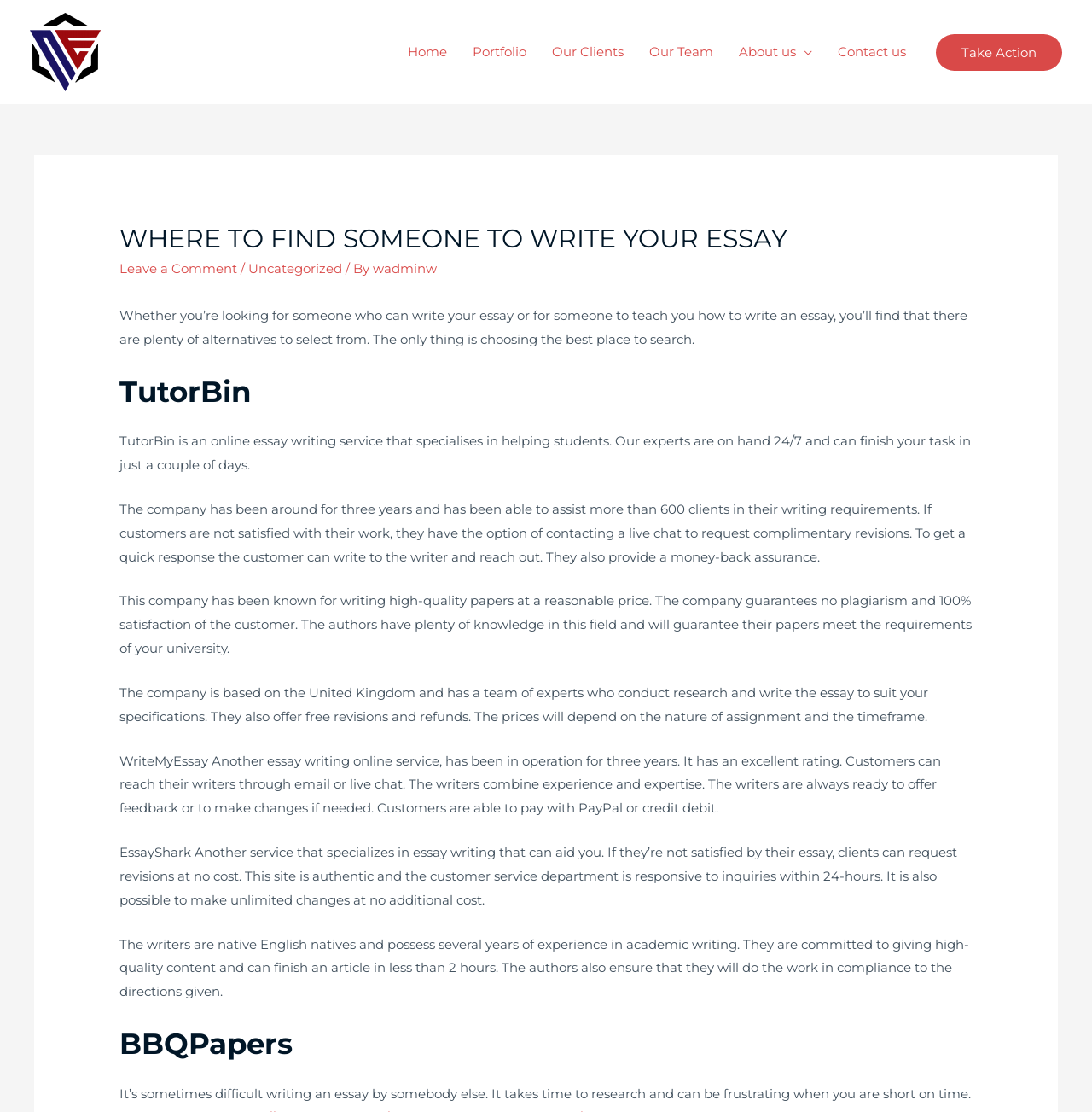What is the location of the company TutorBin?
Using the visual information, reply with a single word or short phrase.

United Kingdom